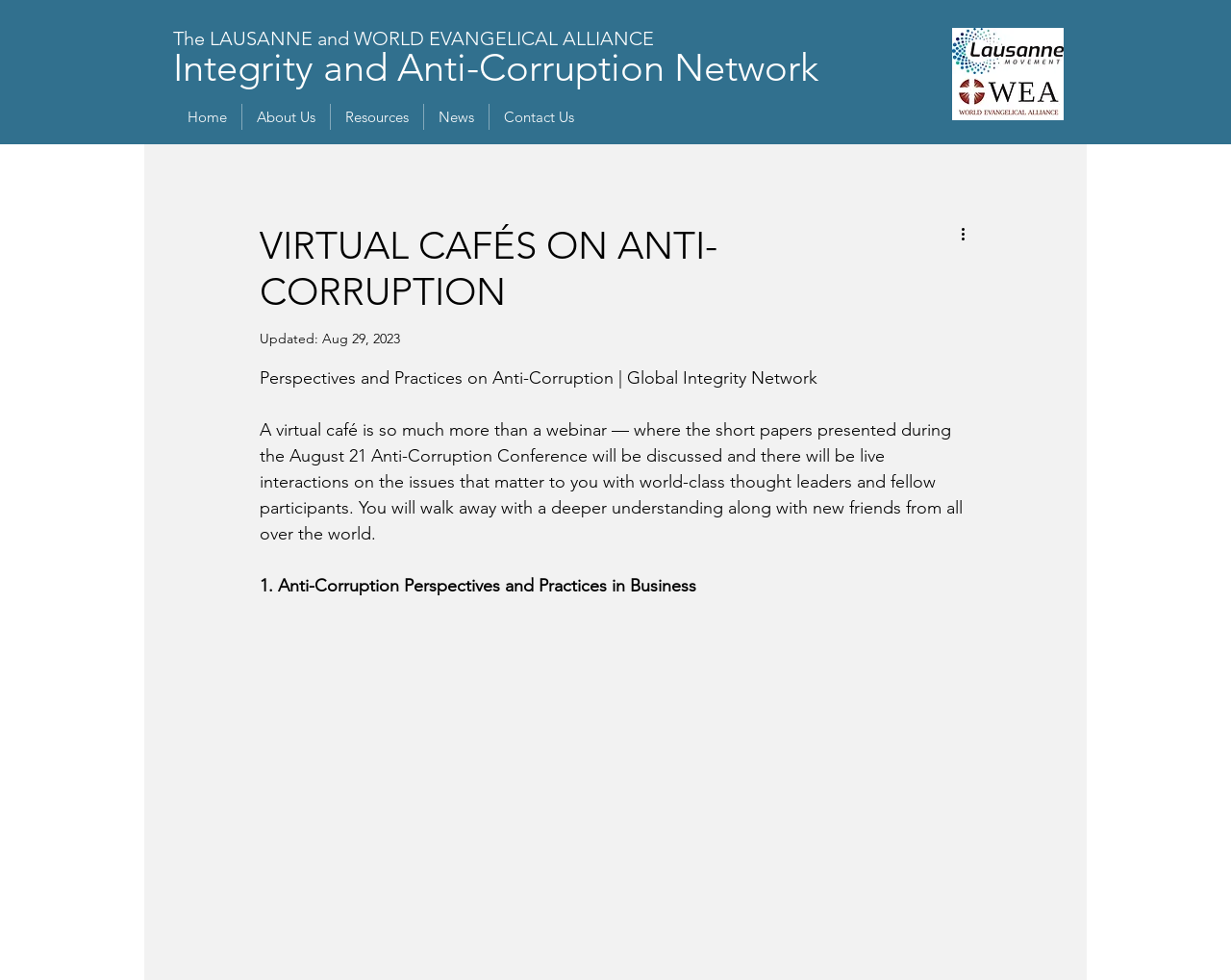Please provide the bounding box coordinates for the UI element as described: "Back to OUR SALES". The coordinates must be four floats between 0 and 1, represented as [left, top, right, bottom].

None